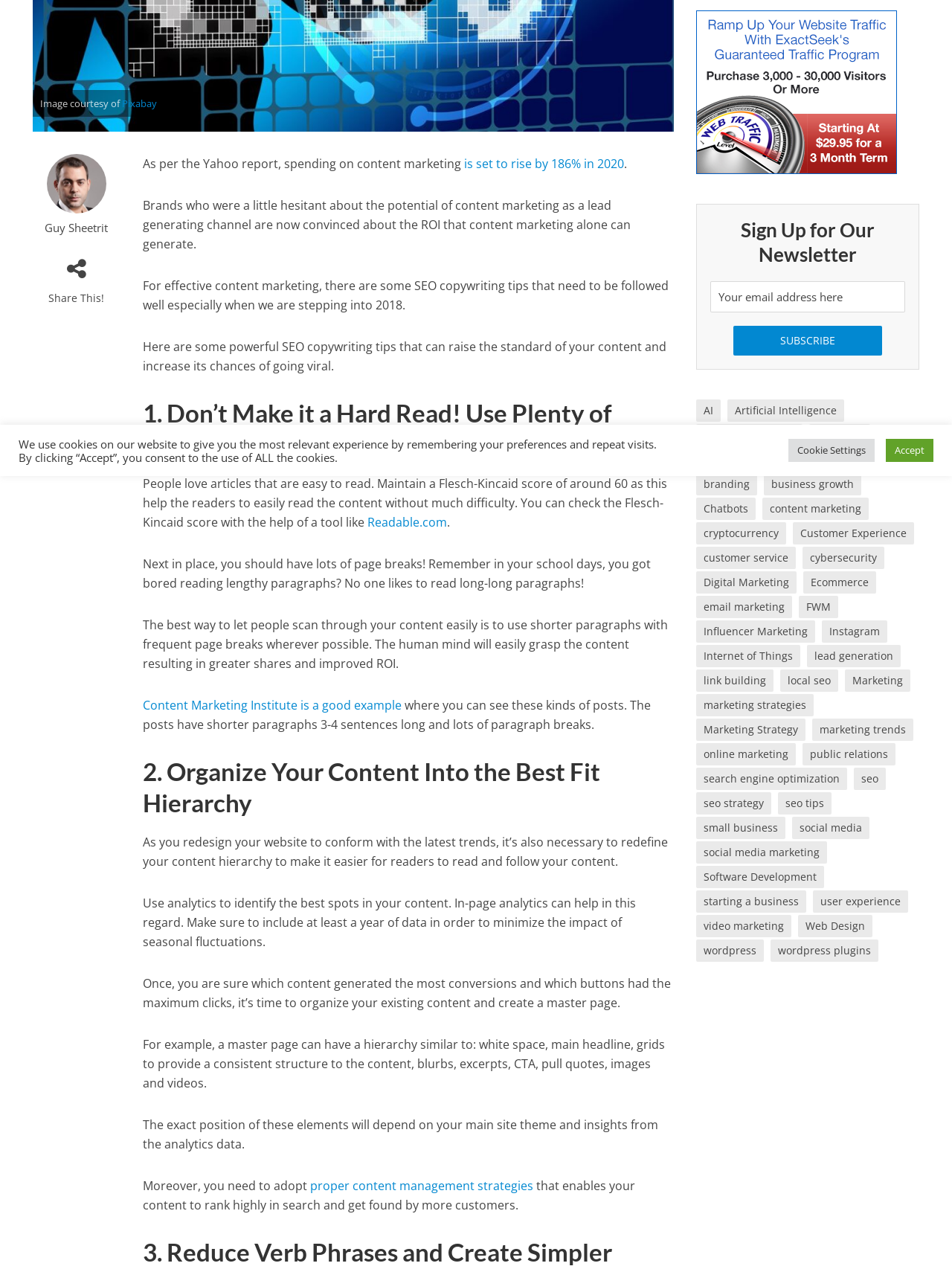Determine the bounding box for the UI element as described: "user experience". The coordinates should be represented as four float numbers between 0 and 1, formatted as [left, top, right, bottom].

[0.854, 0.701, 0.954, 0.719]